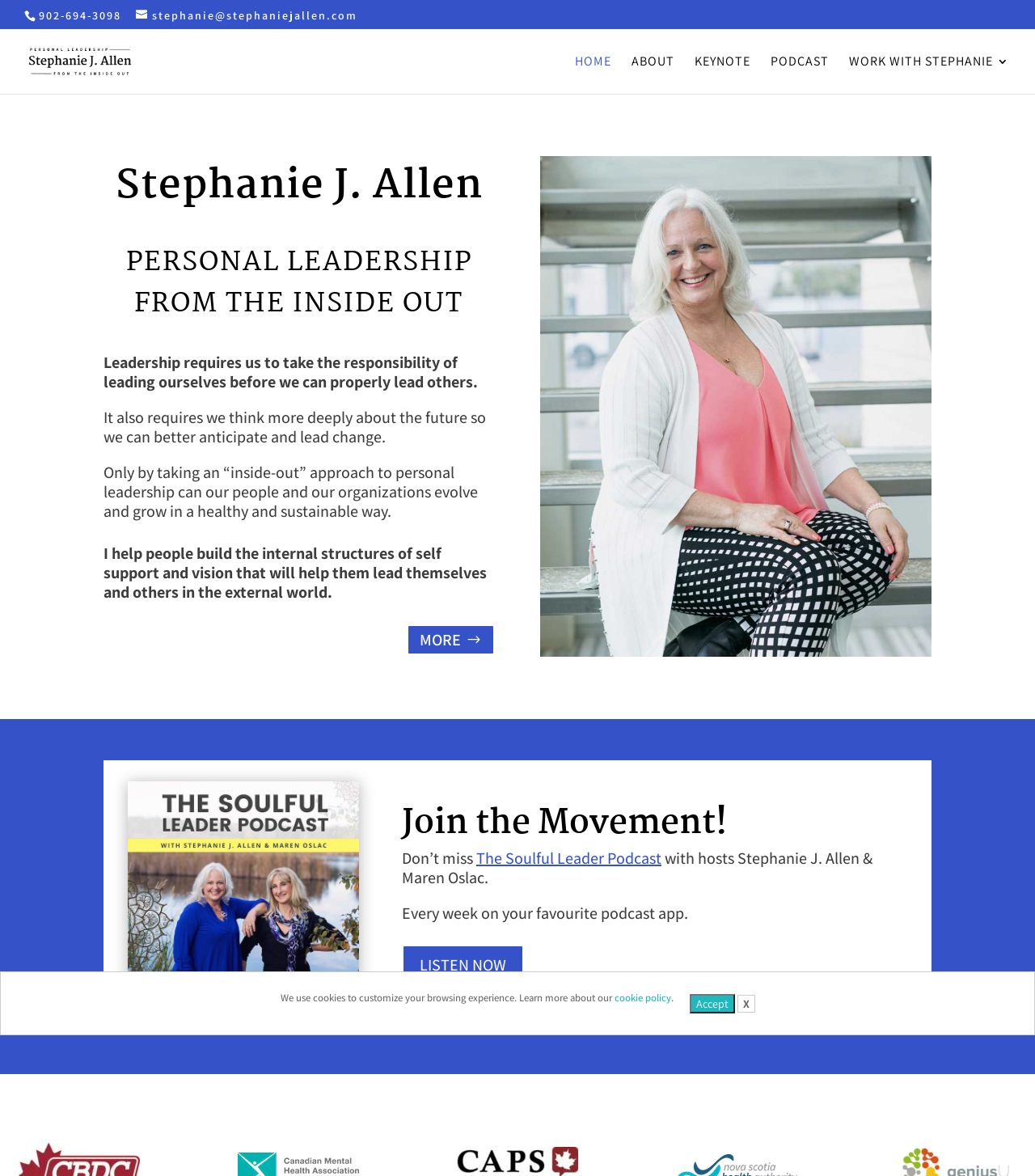Please identify the bounding box coordinates for the region that you need to click to follow this instruction: "Visit the homepage".

[0.555, 0.047, 0.591, 0.08]